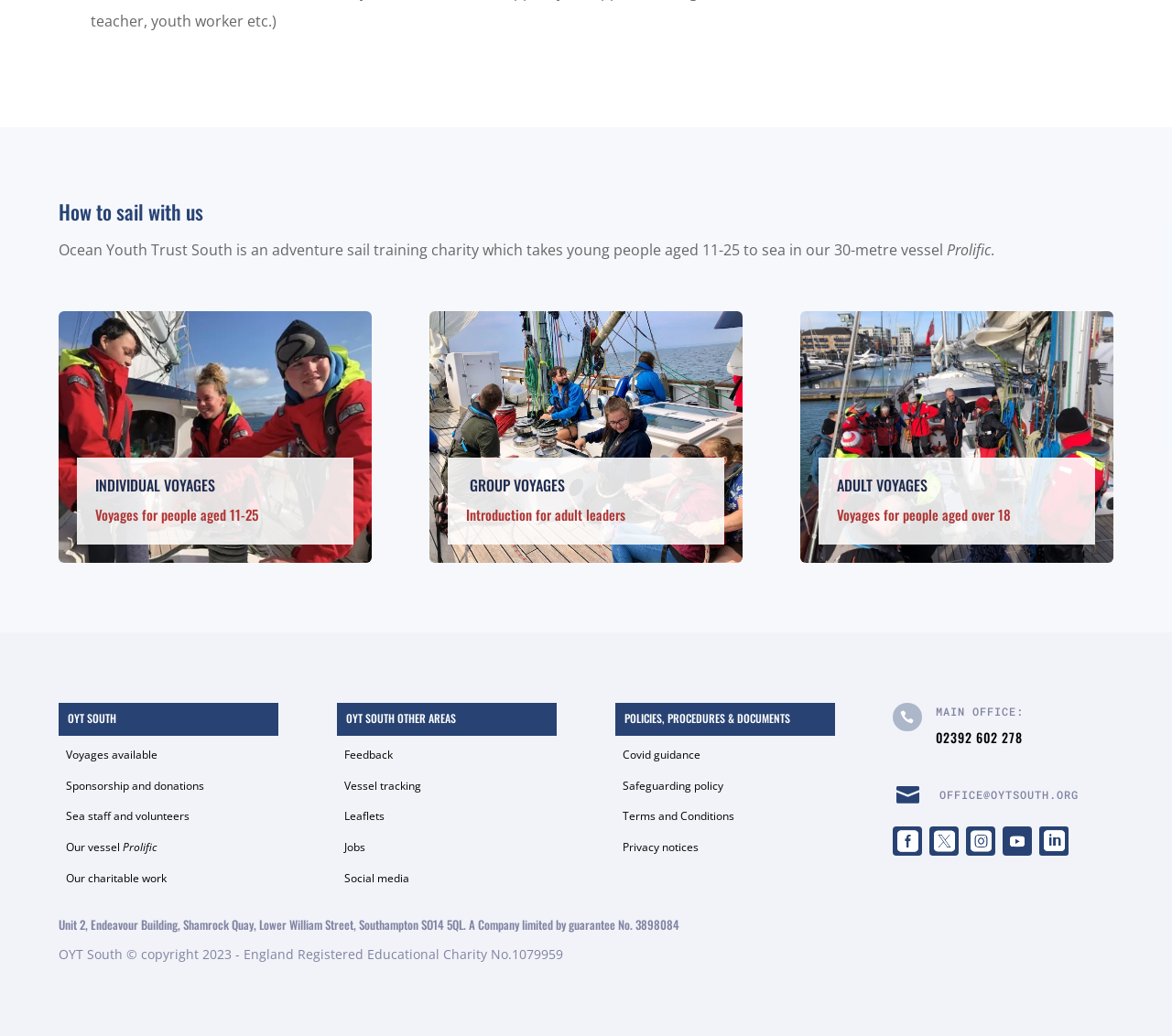What is the name of the vessel?
Look at the image and provide a short answer using one word or a phrase.

Prolific